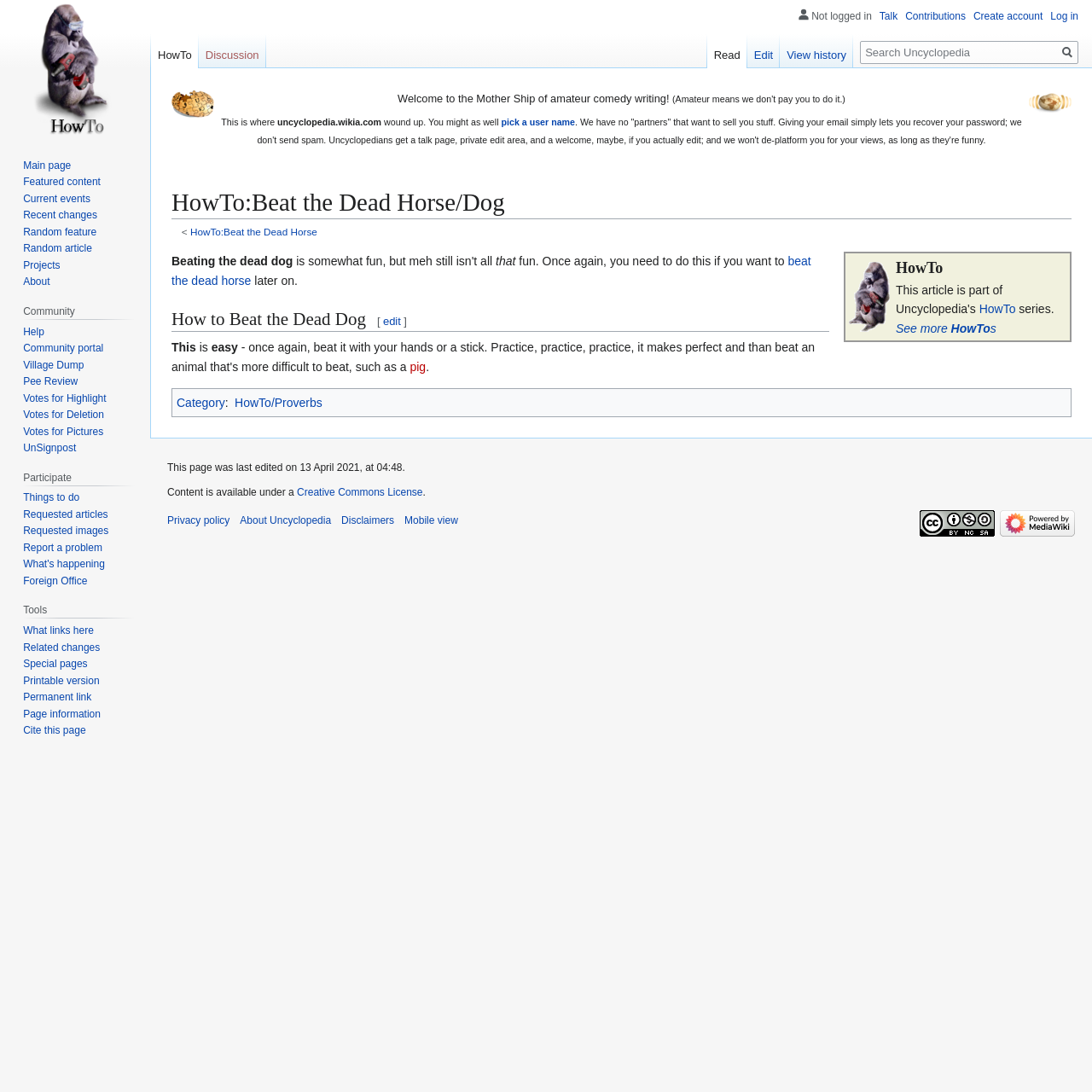Describe all significant elements and features of the webpage.

This webpage is from Uncyclopedia, a content-free encyclopedia, and it appears to be a humorous guide on "How to Beat the Dead Horse/Dog". The page has a main heading at the top, followed by a welcome message and a brief introduction to Uncyclopedia.

On the top-left corner, there are two images: a puzzle potato dry brush and an UnNews logo potato. Below these images, there is a static text "Welcome to the Mother Ship of amateur comedy writing!" and a brief description of Uncyclopedia.

To the right of the welcome message, there is a section with a heading "HowTo:Beat the Dead Horse/Dog" and a link to "HowTo:Beat the Dead Horse". Below this section, there is a table with two columns, one containing a link to "HowTo" and the other containing a description of the HowTo series.

The main content of the page starts with a heading "How to Beat the Dead Dog[edit]" and a brief paragraph describing the process. The text is divided into several sections, each with a heading and a brief description. There are also links to related topics, such as "beat the dead horse" and "pig".

On the top-right corner, there is a navigation menu with links to "Personal tools", "Namespaces", "Views", and "Search". The search bar is located below the navigation menu.

At the bottom of the page, there are several navigation links to "Main page", "Featured content", "Current events", and other sections of the website. There is also a community section with links to "Help", "Community portal", and other community-related topics.

Overall, the webpage has a playful and humorous tone, with a focus on providing a lighthearted guide on "How to Beat the Dead Horse/Dog".